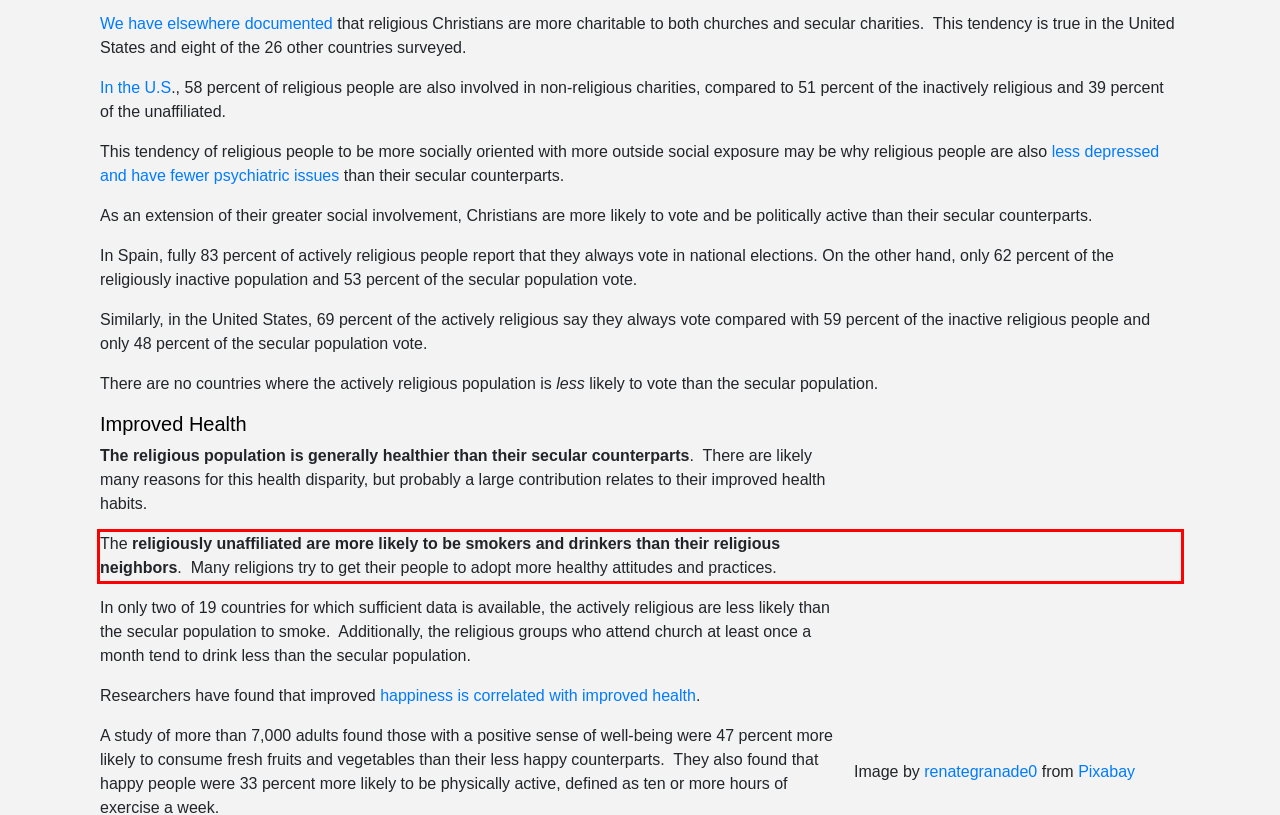With the provided screenshot of a webpage, locate the red bounding box and perform OCR to extract the text content inside it.

The religiously unaffiliated are more likely to be smokers and drinkers than their religious neighbors. Many religions try to get their people to adopt more healthy attitudes and practices.